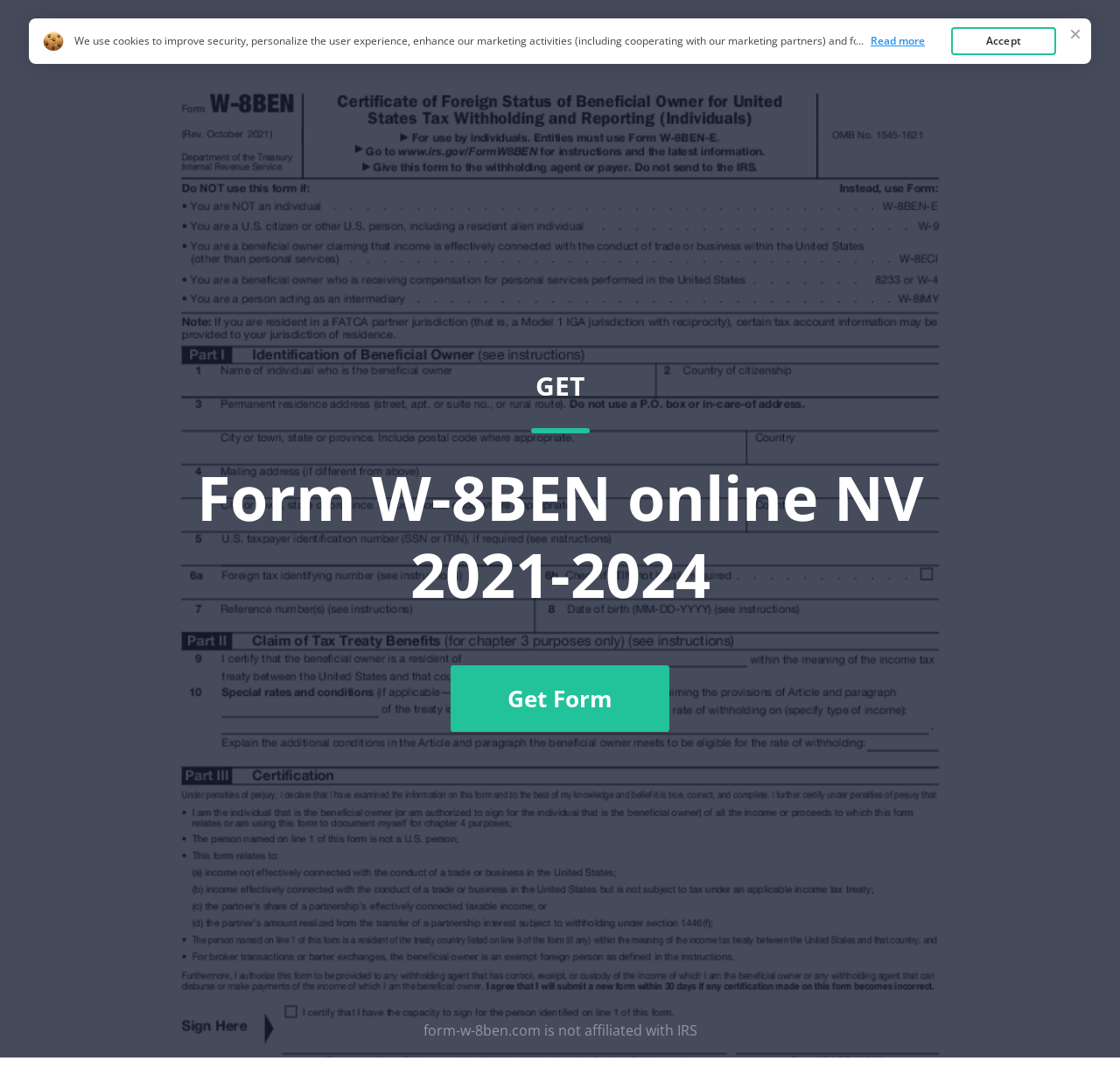Determine the bounding box coordinates for the HTML element described here: "Accept".

[0.849, 0.025, 0.943, 0.052]